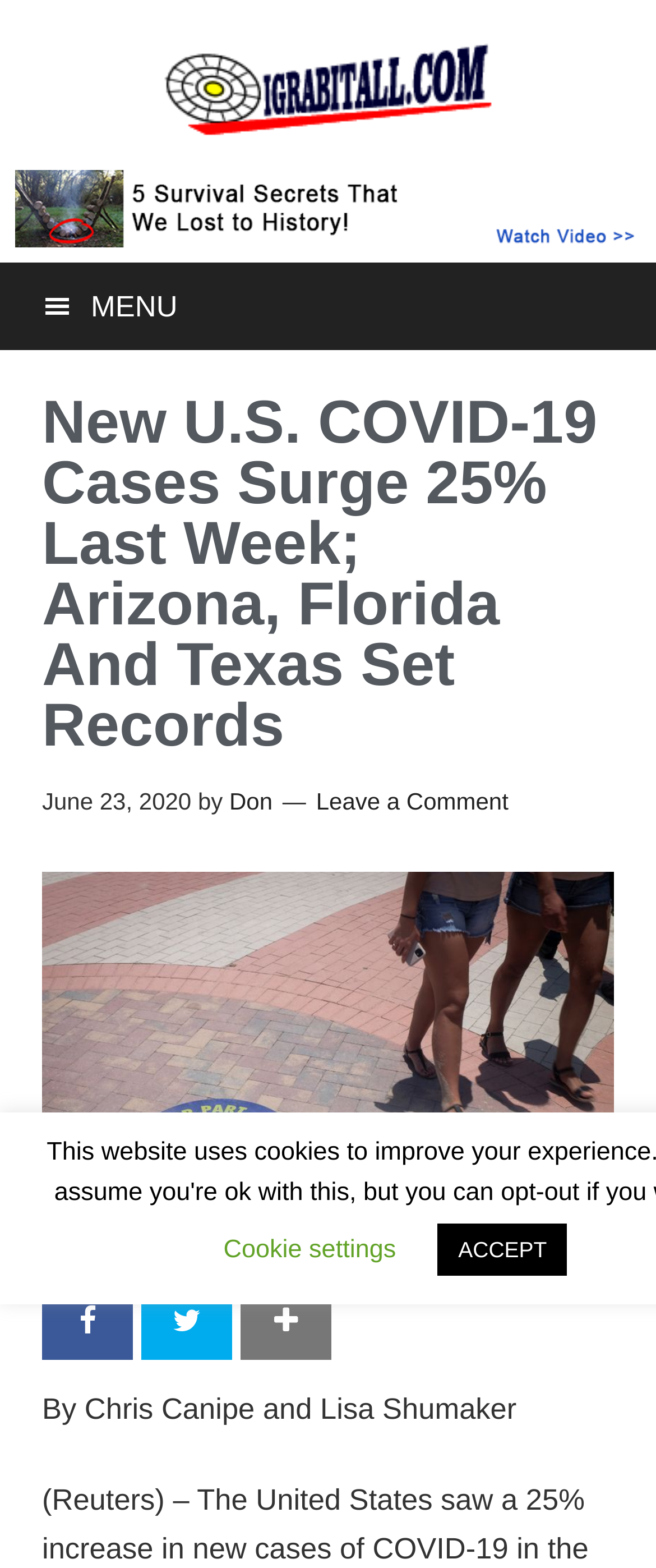Describe the webpage in detail, including text, images, and layout.

The webpage appears to be a news article about COVID-19 cases in the United States. At the top left corner, there are three links to skip to main content, primary sidebar, and footer, respectively. Below these links, there is a prominent link to "Covid-19 News" with an accompanying image. 

To the right of the "Covid-19 News" link, there are two lines of text: "COVID-19 NEWS" and "www.igrabitall.com". Below these lines, there is a link to "Survival Masterplan" with an accompanying image that spans almost the entire width of the page.

On the top right corner, there is a menu button with a hamburger icon. When expanded, the menu displays a header section with a heading that matches the meta description: "New U.S. COVID-19 Cases Surge 25% Last Week; Arizona, Florida And Texas Set Records". Below the heading, there is a time stamp indicating the article was published on June 23, 2020, followed by the author's name, "Don", and a link to leave a comment.

Below the header section, there are three social media links represented by icons. At the bottom of the page, there are two buttons: "Cookie settings" and "ACCEPT", which are likely related to cookie consent.

Overall, the webpage appears to be a news article about COVID-19 cases in the United States, with a prominent header section and several links to related content and social media.